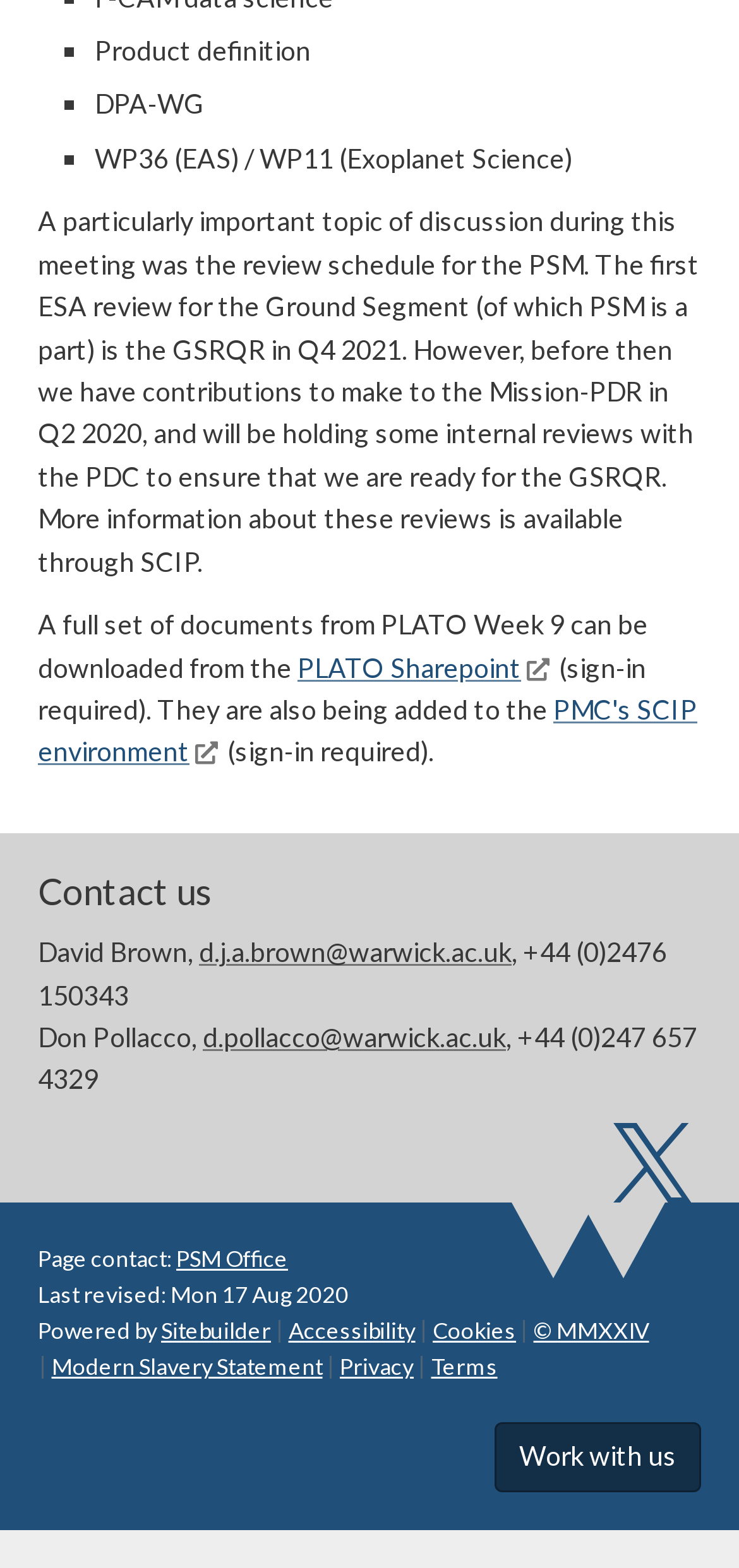Locate the bounding box coordinates of the element's region that should be clicked to carry out the following instruction: "Contact David Brown via email". The coordinates need to be four float numbers between 0 and 1, i.e., [left, top, right, bottom].

[0.269, 0.597, 0.692, 0.617]